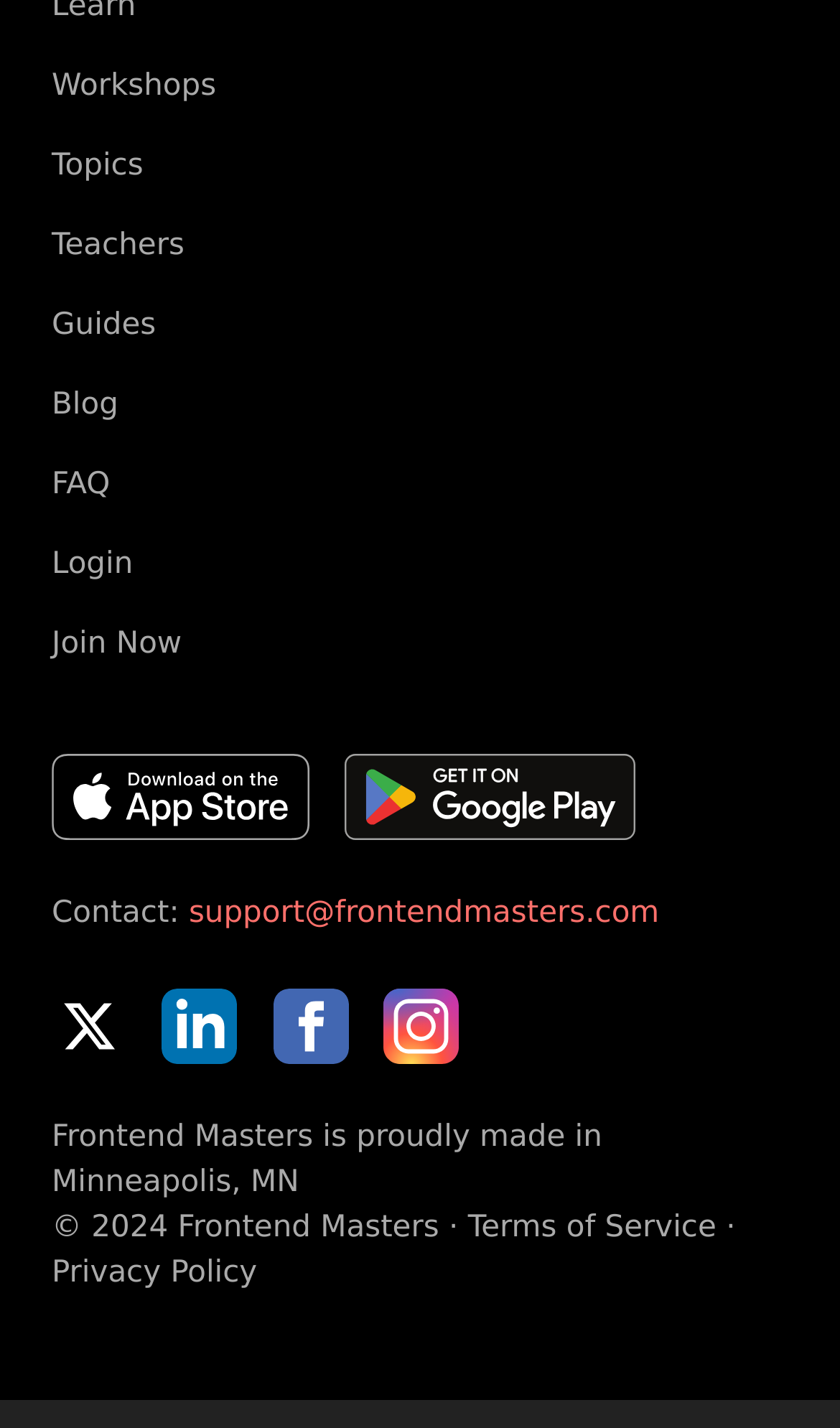Please find the bounding box coordinates of the element's region to be clicked to carry out this instruction: "Visit the Blog".

[0.062, 0.272, 0.141, 0.296]